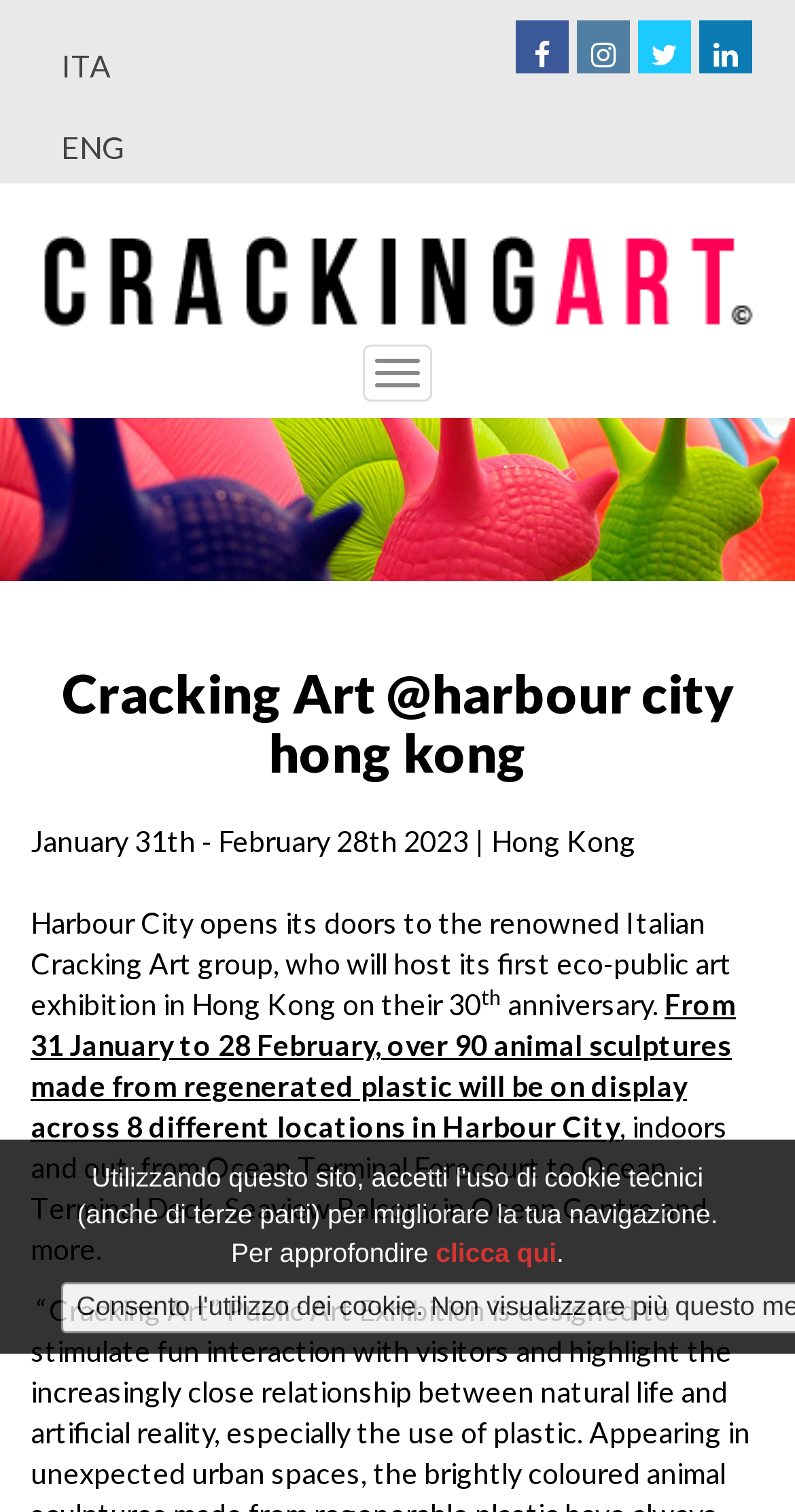Bounding box coordinates should be provided in the format (top-left x, top-left y, bottom-right x, bottom-right y) with all values between 0 and 1. Identify the bounding box for this UI element: clicca qui

[0.548, 0.818, 0.7, 0.838]